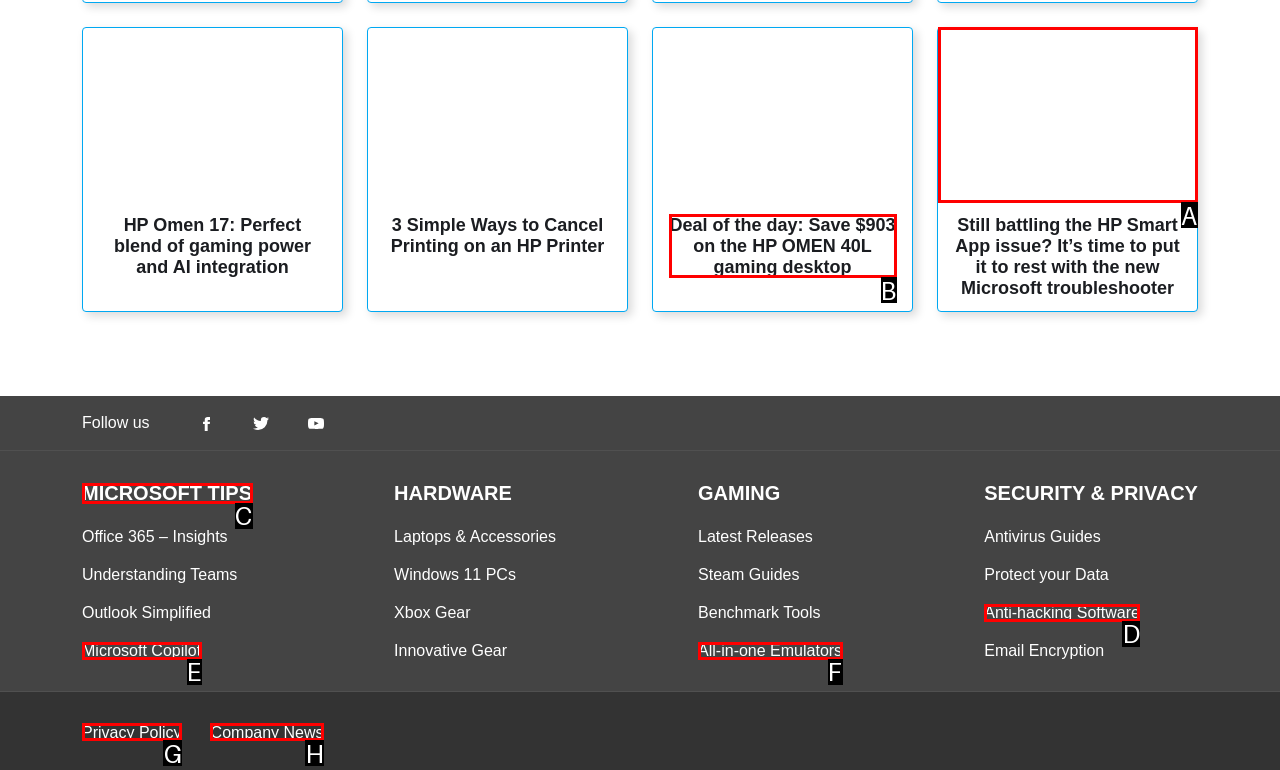From the given choices, which option should you click to complete this task: Read about Deal of the day: Save $903 on the HP OMEN 40L gaming desktop? Answer with the letter of the correct option.

B